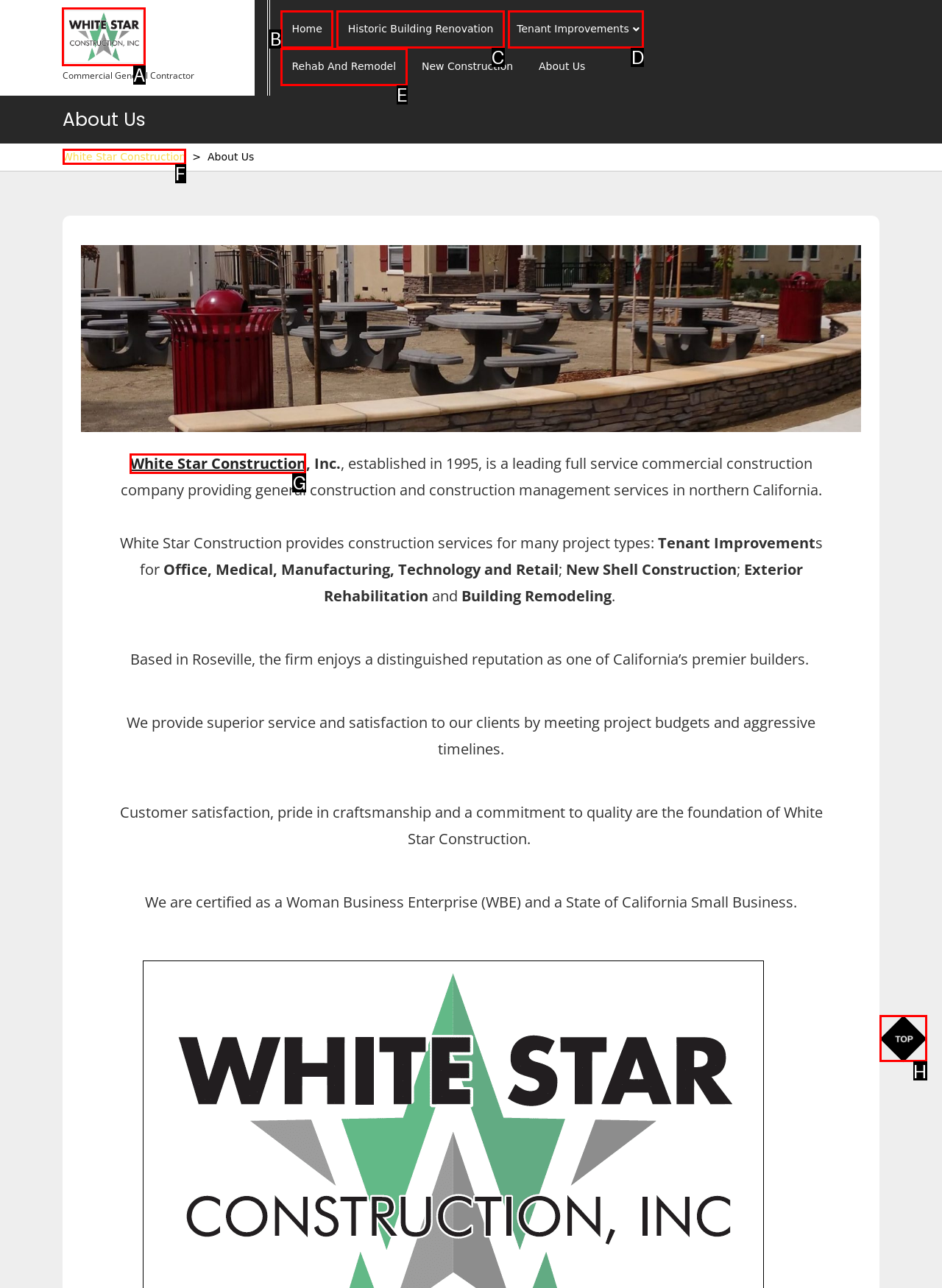Select the correct UI element to complete the task: Click on the White Star Construction logo
Please provide the letter of the chosen option.

A